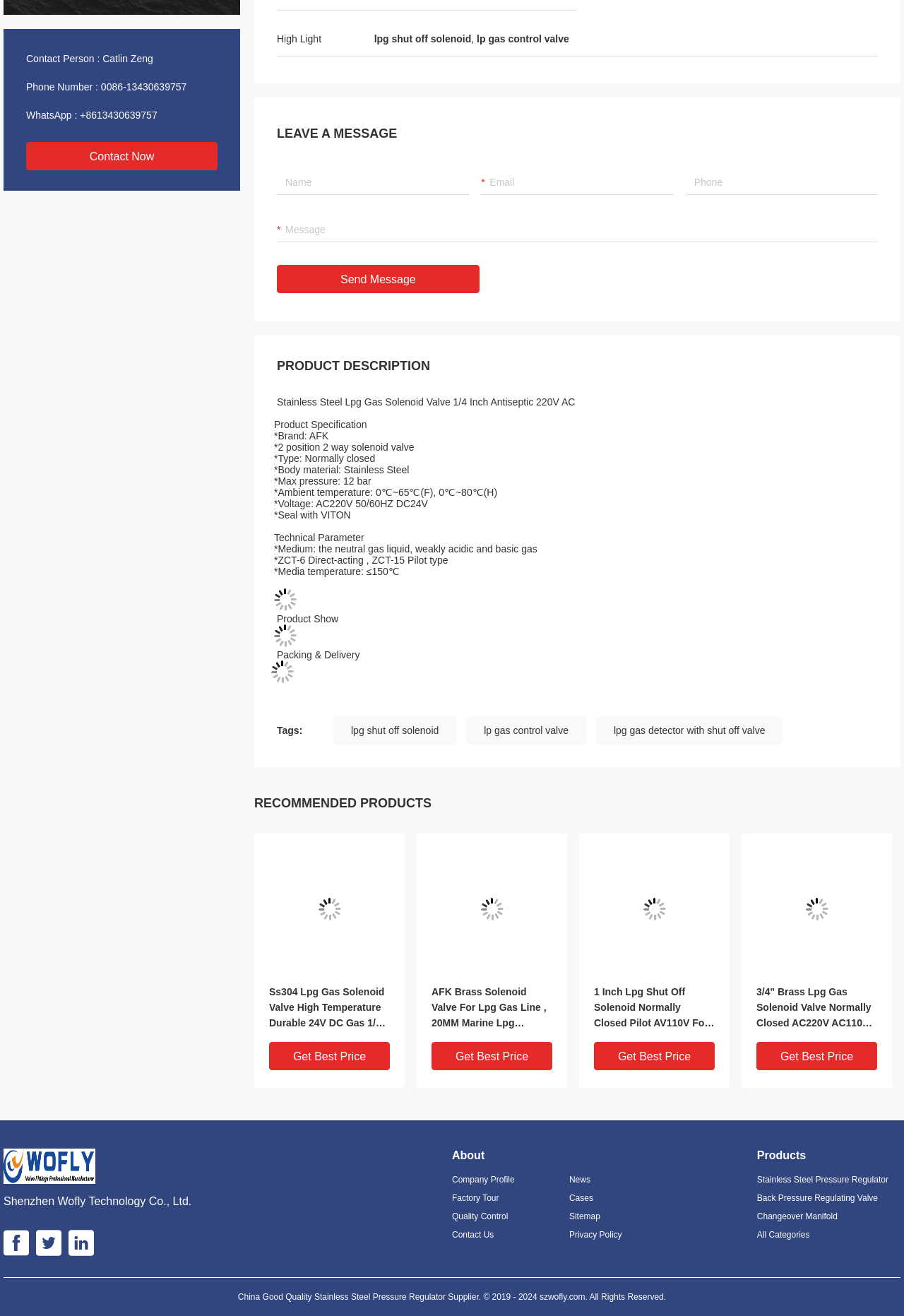Pinpoint the bounding box coordinates for the area that should be clicked to perform the following instruction: "Get Best Price".

[0.657, 0.792, 0.791, 0.813]